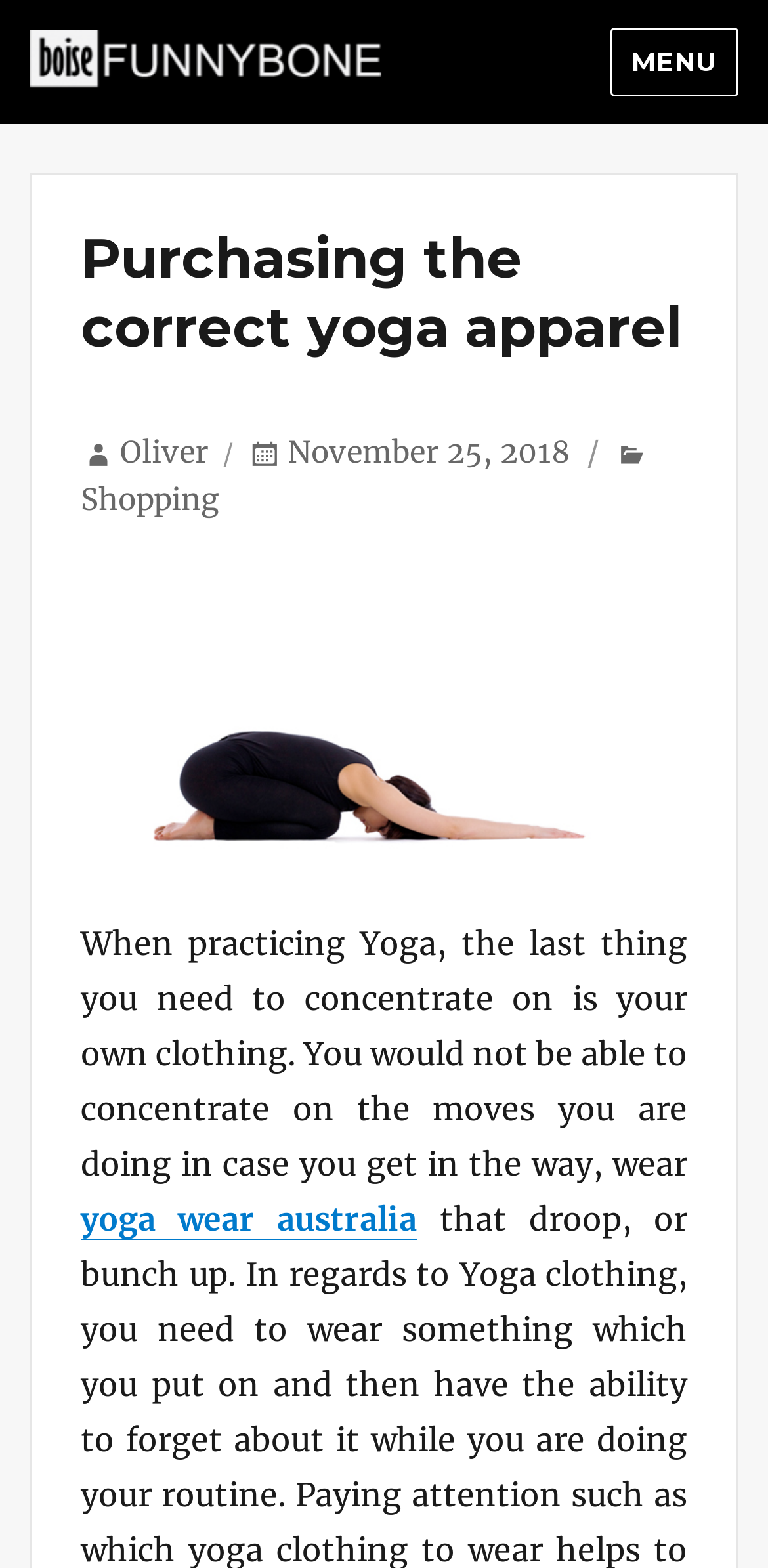Please analyze the image and give a detailed answer to the question:
What is the date of the article?

The date of the article can be found in the footer section of the webpage, where it says 'Posted on' followed by a link to 'November 25, 2018'.